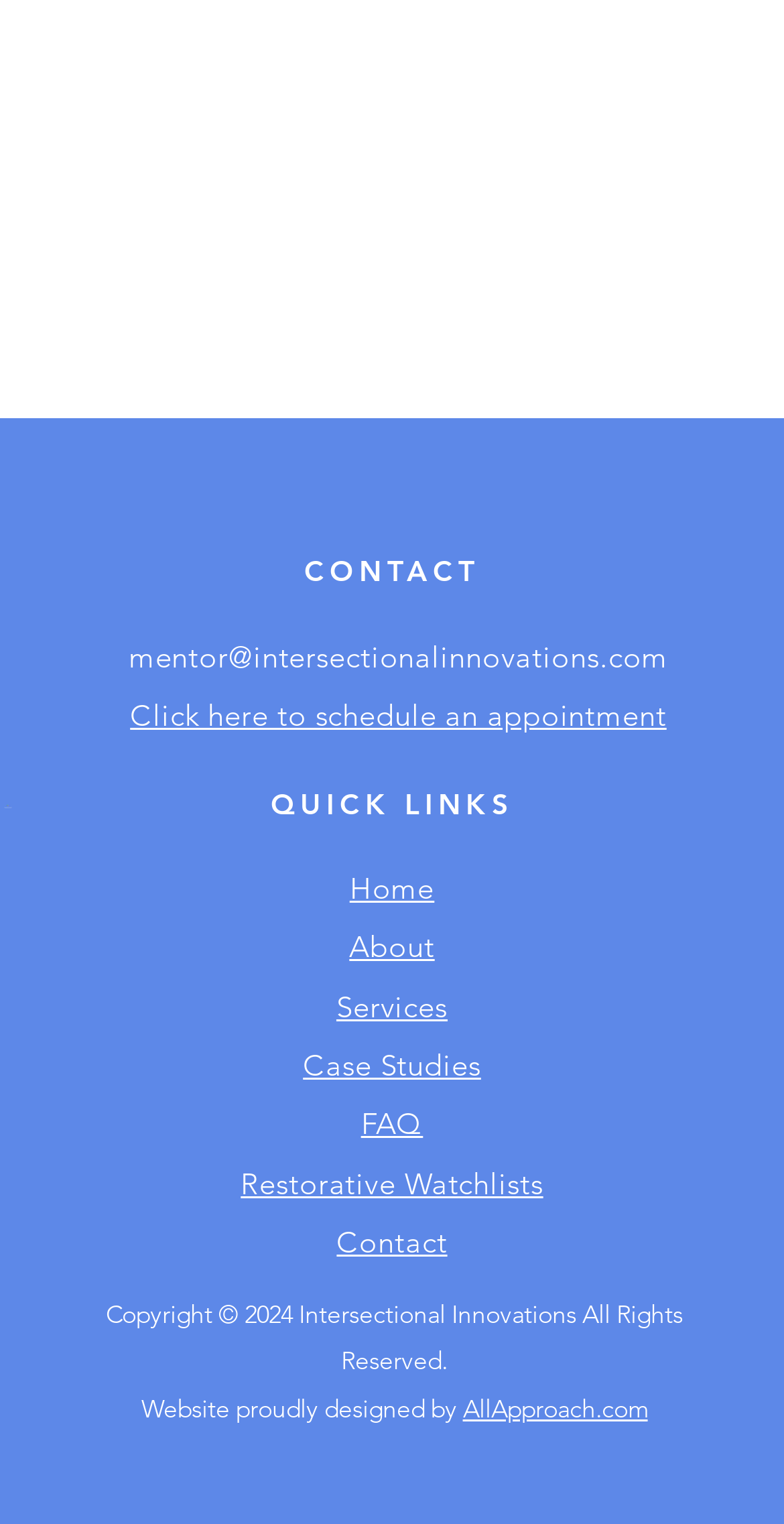Kindly determine the bounding box coordinates for the area that needs to be clicked to execute this instruction: "Send an email to mentor@intersectionalinnovations.com".

[0.164, 0.418, 0.852, 0.443]